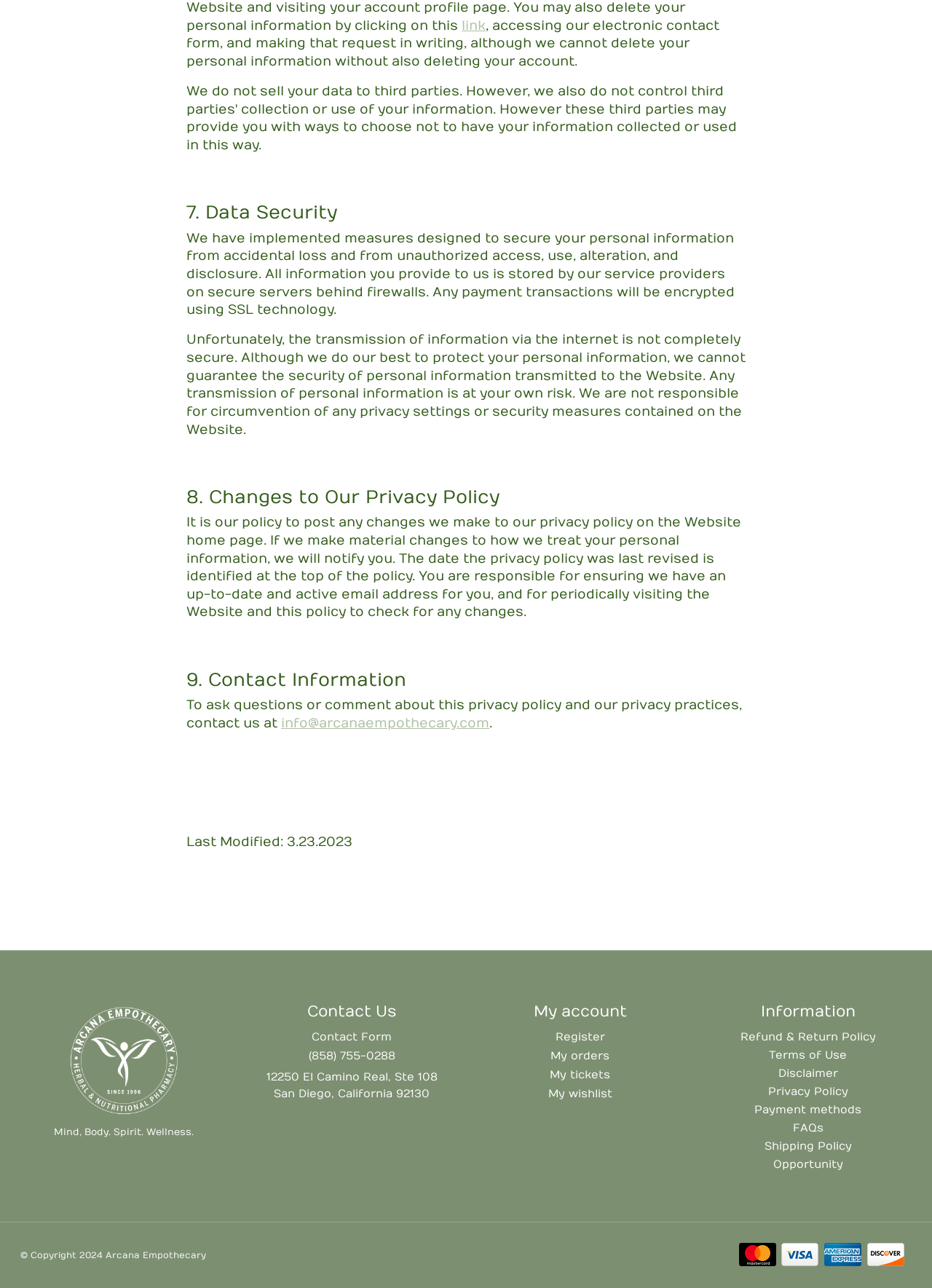Please specify the bounding box coordinates of the element that should be clicked to execute the given instruction: 'Go to my account'. Ensure the coordinates are four float numbers between 0 and 1, expressed as [left, top, right, bottom].

[0.511, 0.778, 0.734, 0.793]